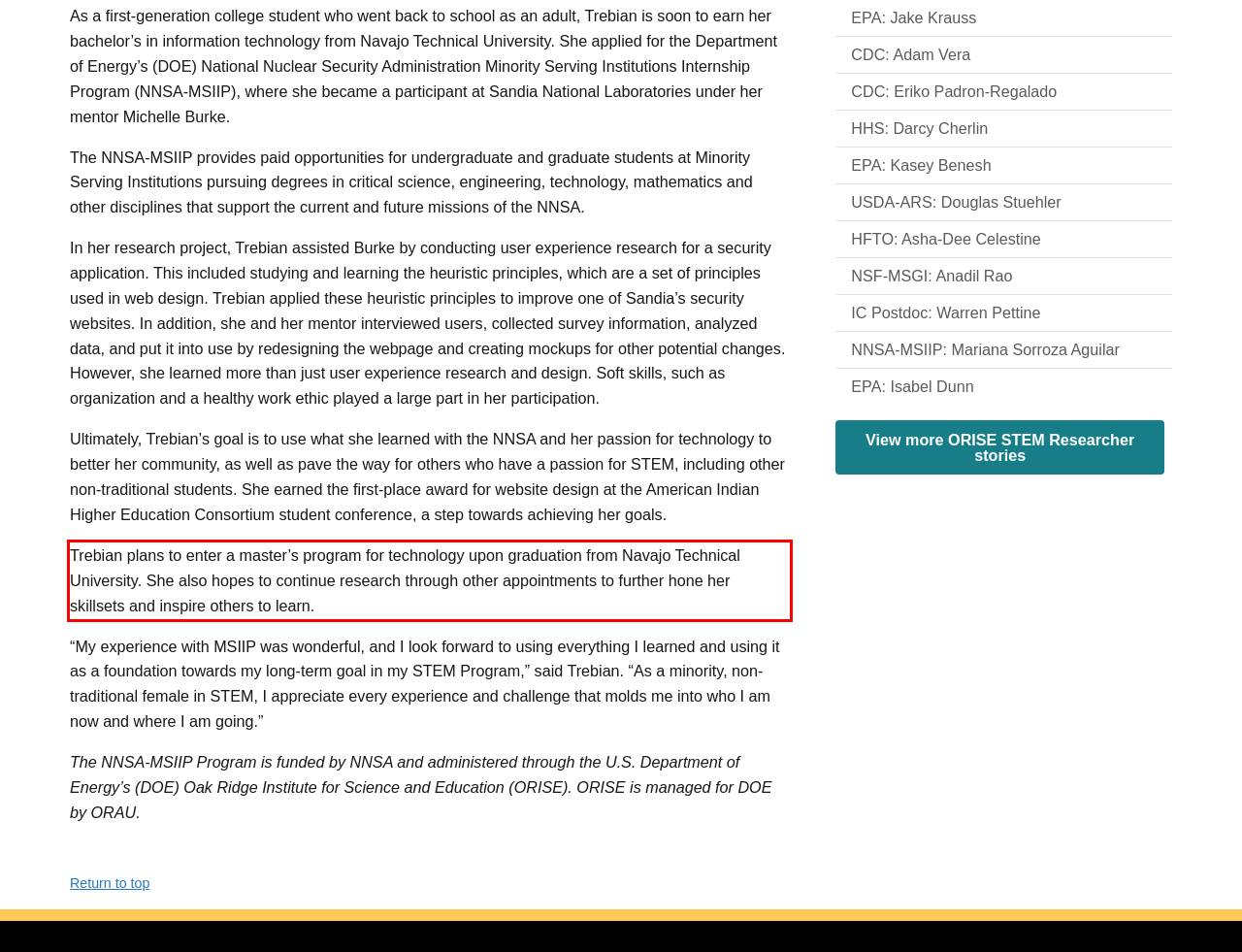Locate the red bounding box in the provided webpage screenshot and use OCR to determine the text content inside it.

Trebian plans to enter a master’s program for technology upon graduation from Navajo Technical University. She also hopes to continue research through other appointments to further hone her skillsets and inspire others to learn.